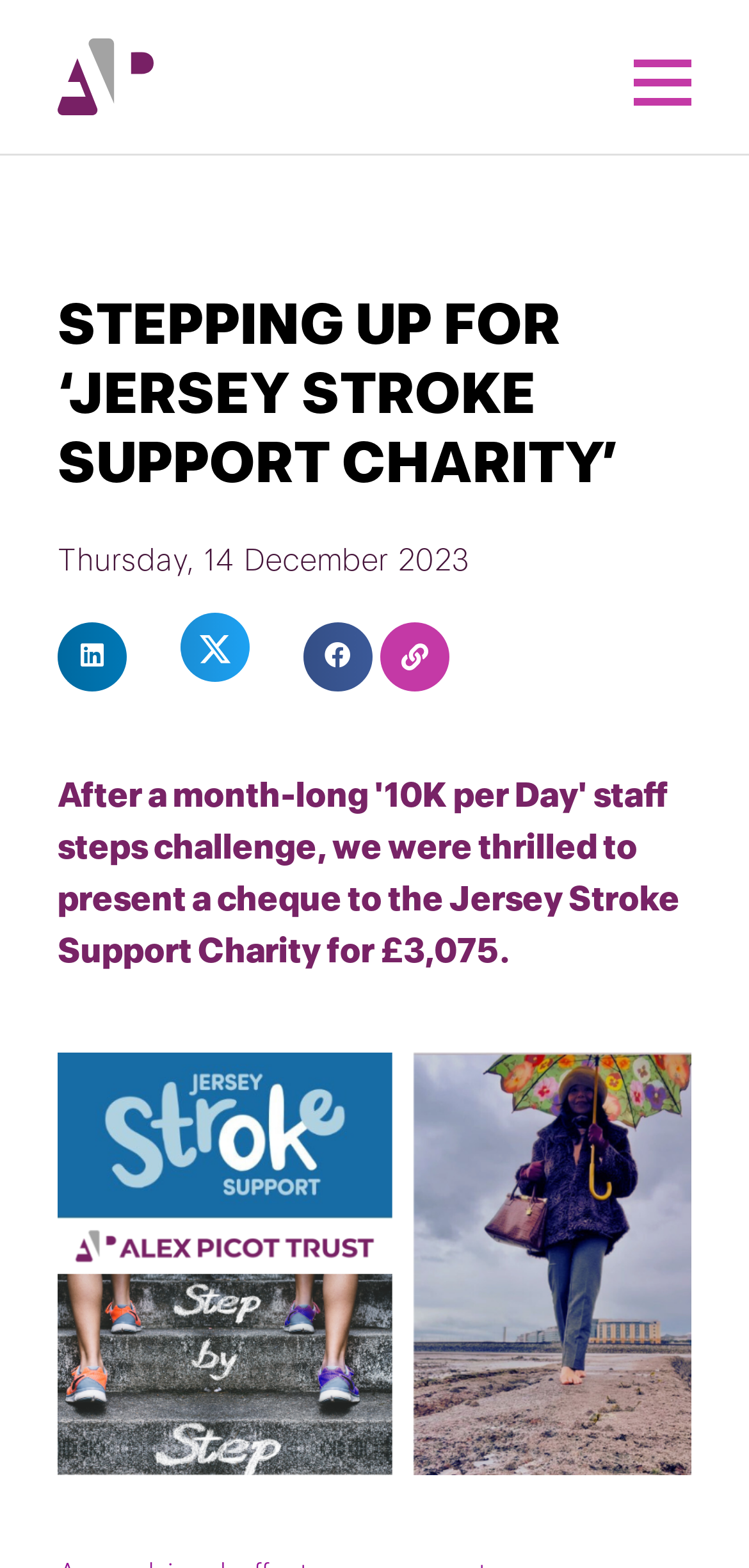Can you determine the main header of this webpage?

STEPPING UP FOR ‘JERSEY STROKE SUPPORT CHARITY’